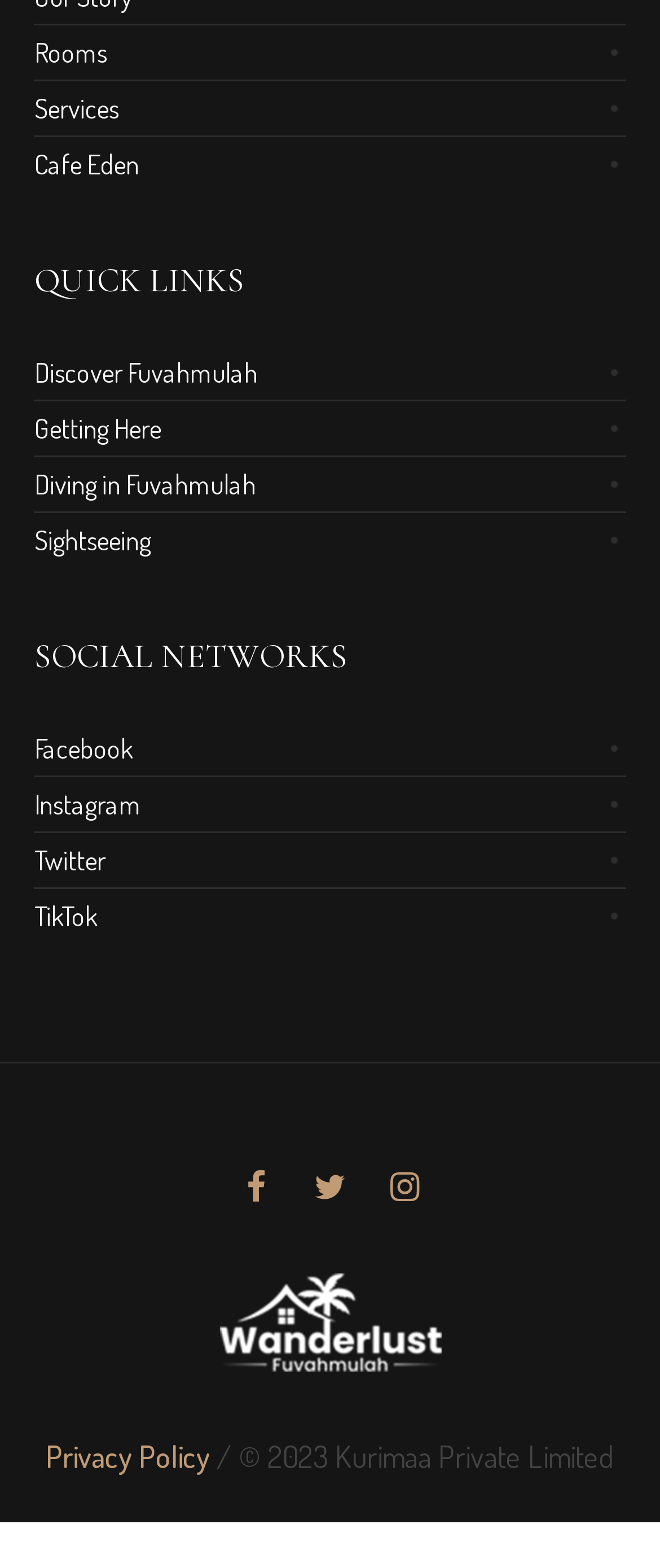Identify the bounding box coordinates of the HTML element based on this description: "Facebook".

[0.052, 0.661, 0.201, 0.696]